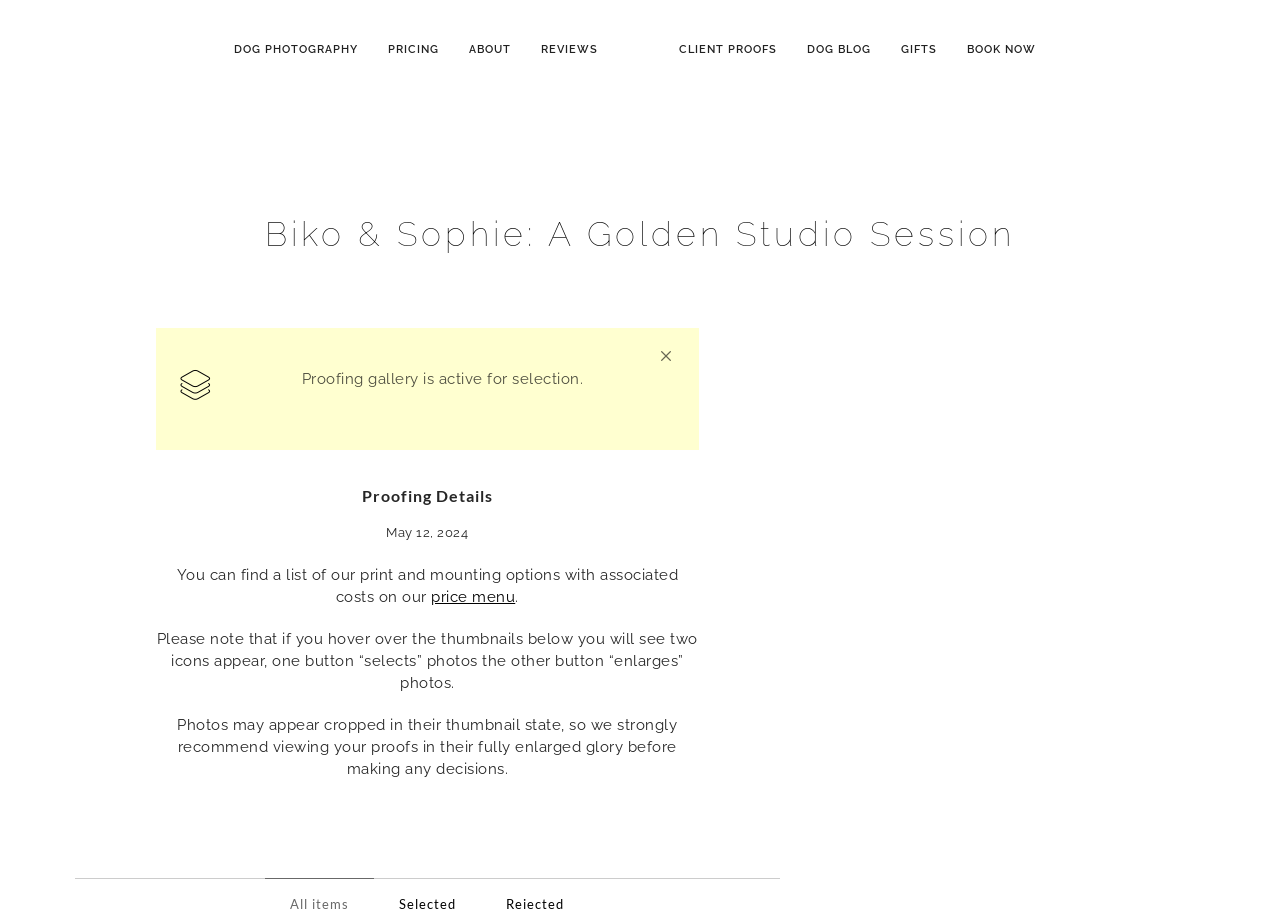Please analyze the image and give a detailed answer to the question:
What happens when you hover over the thumbnails?

I found the answer by reading the StaticText element with the text 'Please note that if you hover over the thumbnails below you will see two icons appear, one button “selects” photos the other button “enlarges” photos.' which explains the behavior when hovering over the thumbnails.